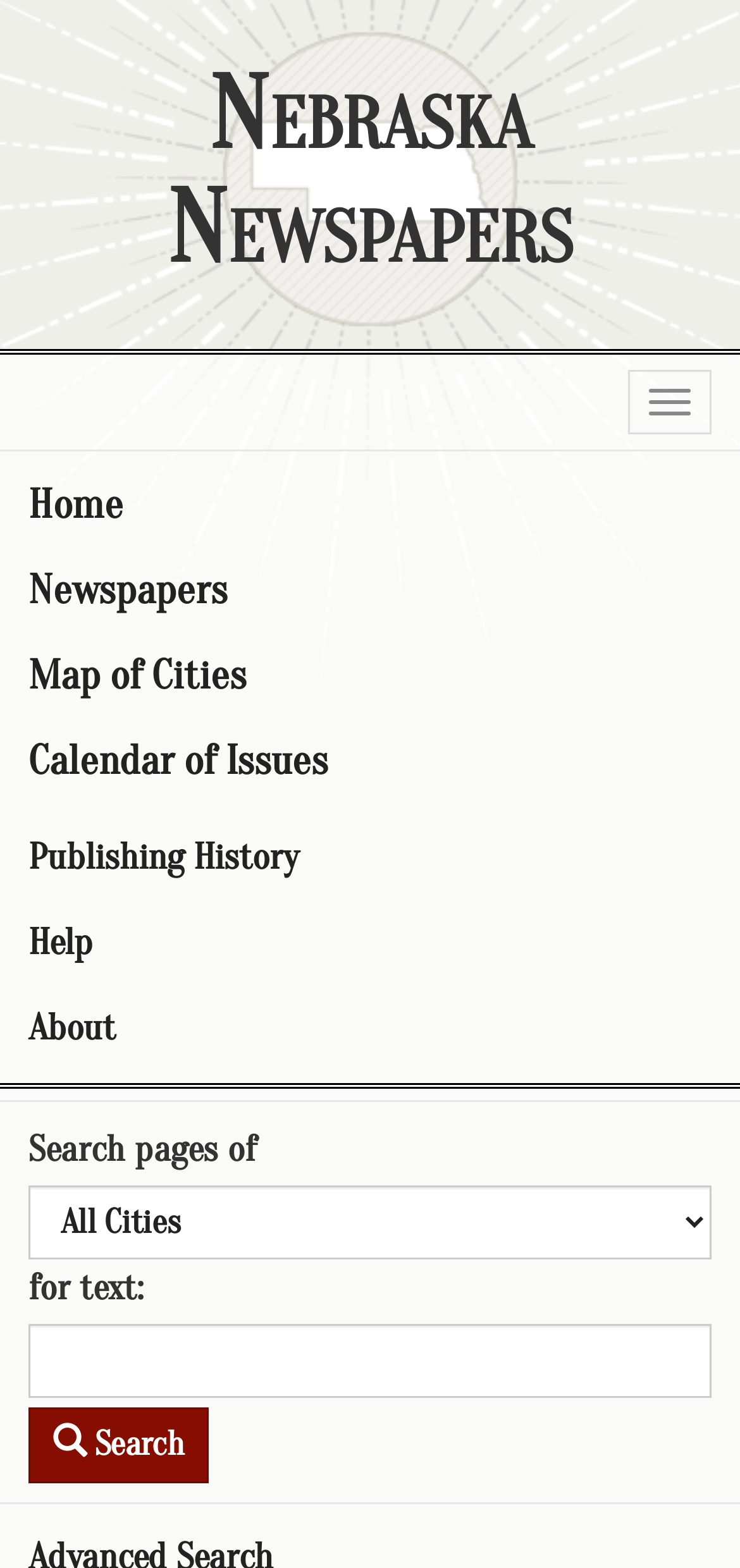Determine the bounding box coordinates for the element that should be clicked to follow this instruction: "Click on the 'Search' button". The coordinates should be given as four float numbers between 0 and 1, in the format [left, top, right, bottom].

[0.038, 0.898, 0.282, 0.946]